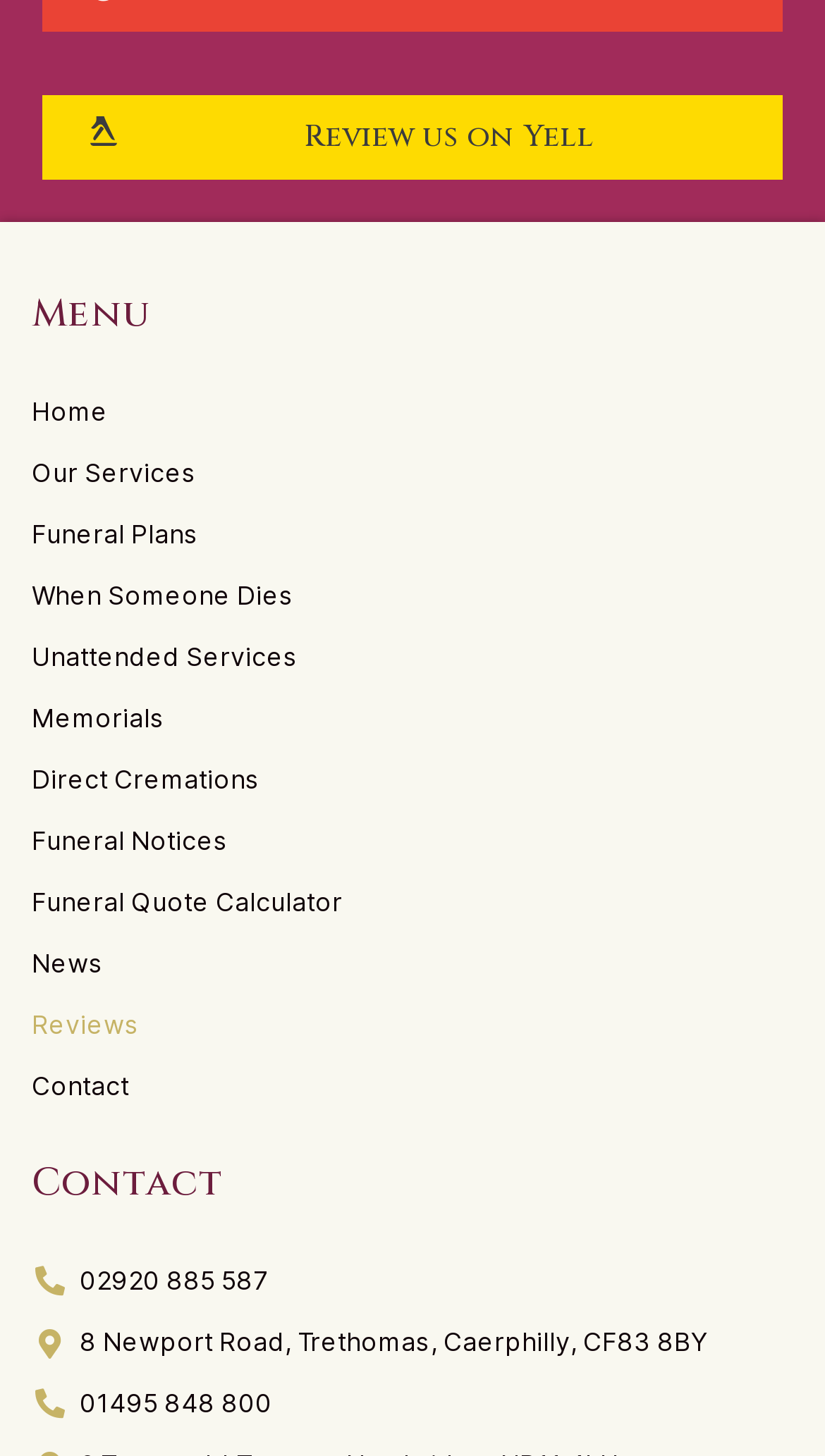Provide a brief response using a word or short phrase to this question:
How many links are there in the main menu?

11